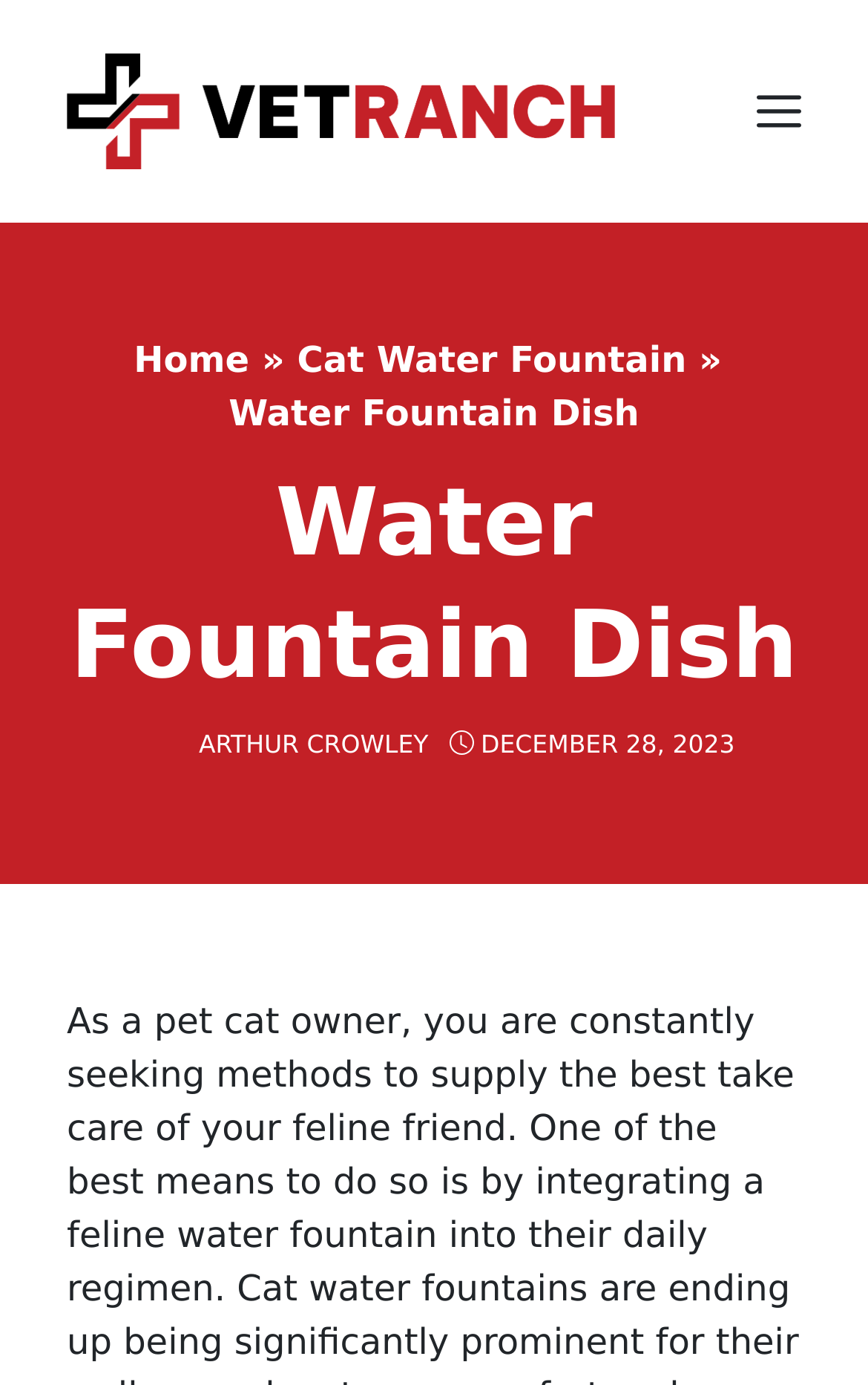Examine the screenshot and answer the question in as much detail as possible: What is the name of the website?

The name of the website can be determined by looking at the banner element at the top of the page, which contains a link with the text 'Vet Ranch'.